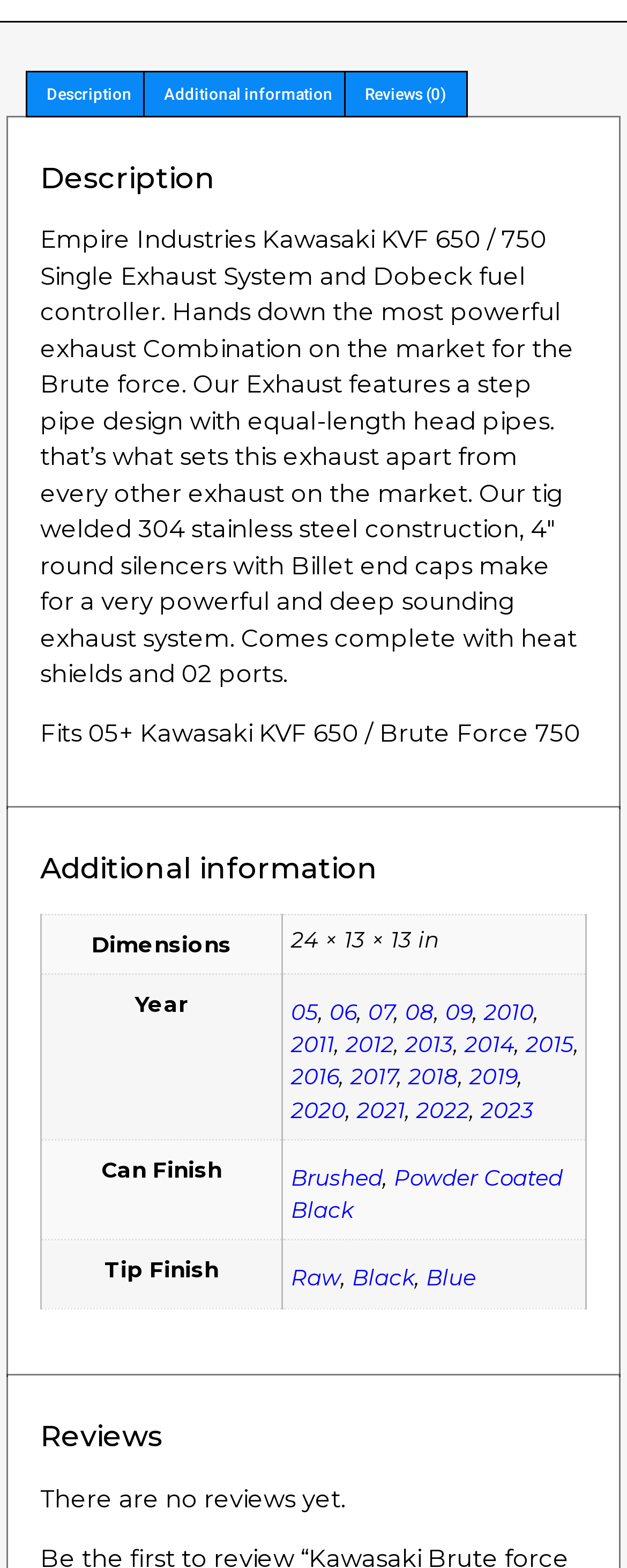Determine the bounding box coordinates of the section I need to click to execute the following instruction: "Choose tip finish 'Raw'". Provide the coordinates as four float numbers between 0 and 1, i.e., [left, top, right, bottom].

[0.464, 0.807, 0.544, 0.823]